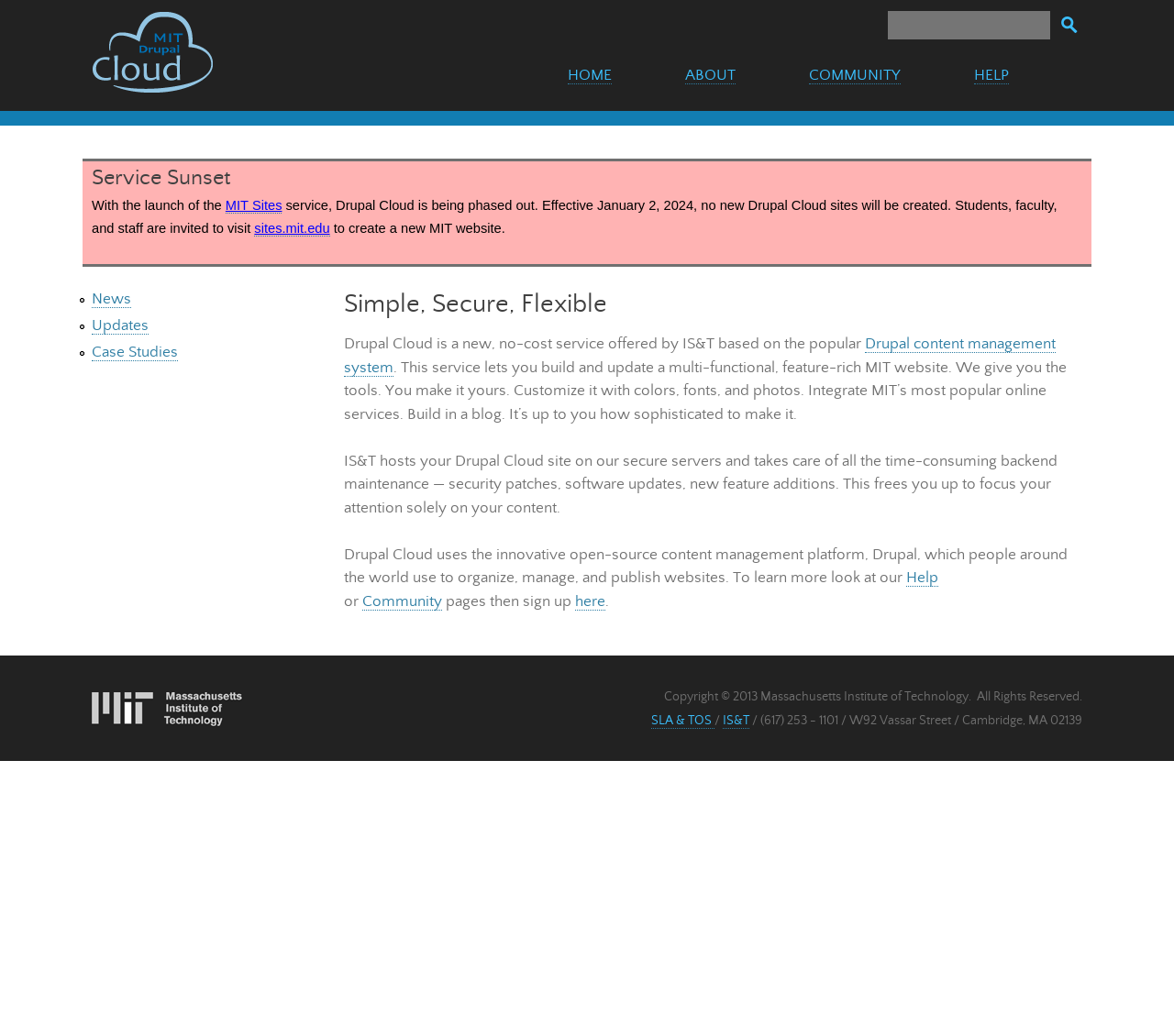Find the bounding box coordinates of the element I should click to carry out the following instruction: "Get help".

[0.772, 0.55, 0.799, 0.566]